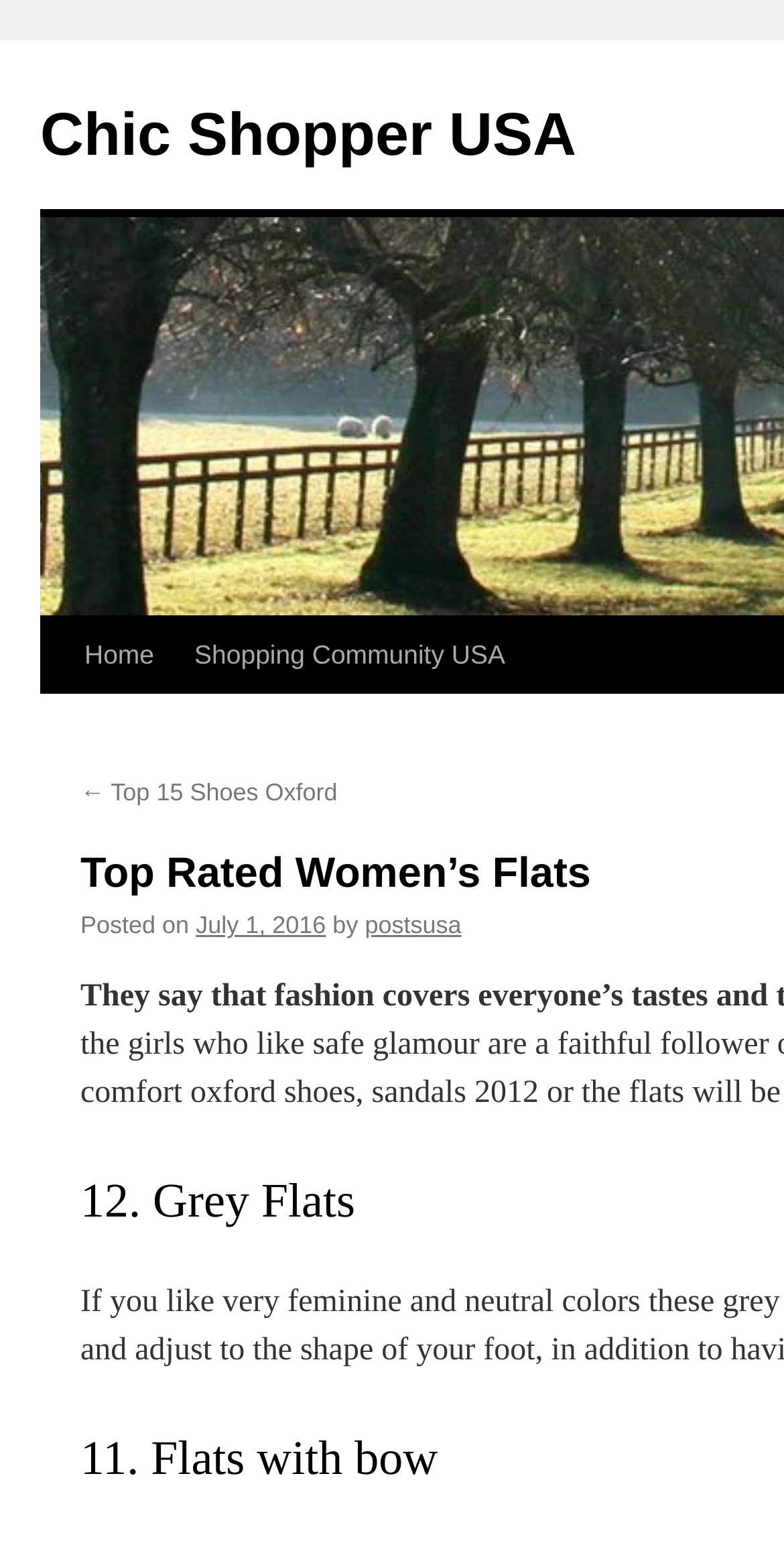What is the name of the website?
Using the visual information, reply with a single word or short phrase.

Chic Shopper USA